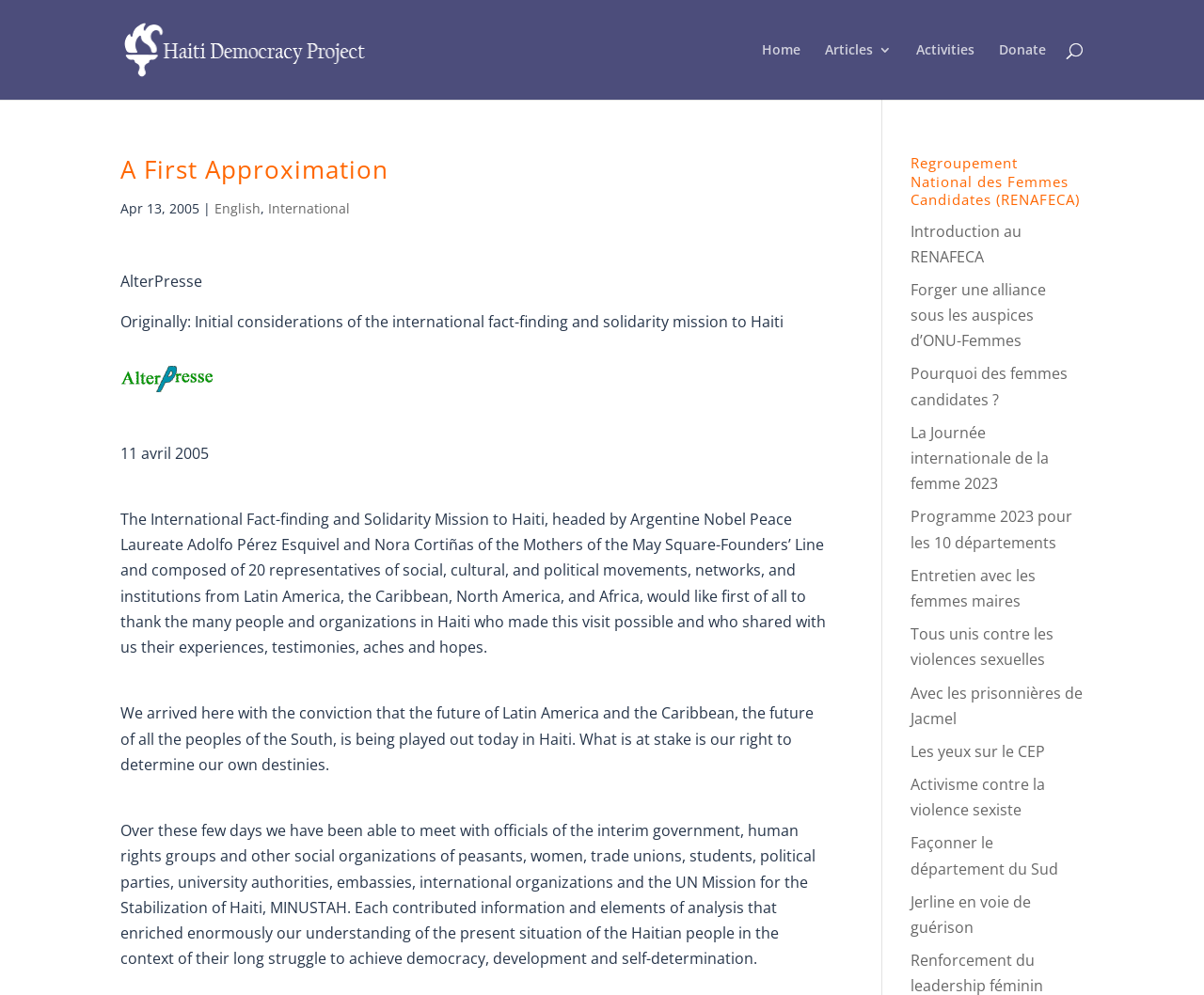Give the bounding box coordinates for this UI element: "Les yeux sur le CEP". The coordinates should be four float numbers between 0 and 1, arranged as [left, top, right, bottom].

[0.756, 0.745, 0.868, 0.765]